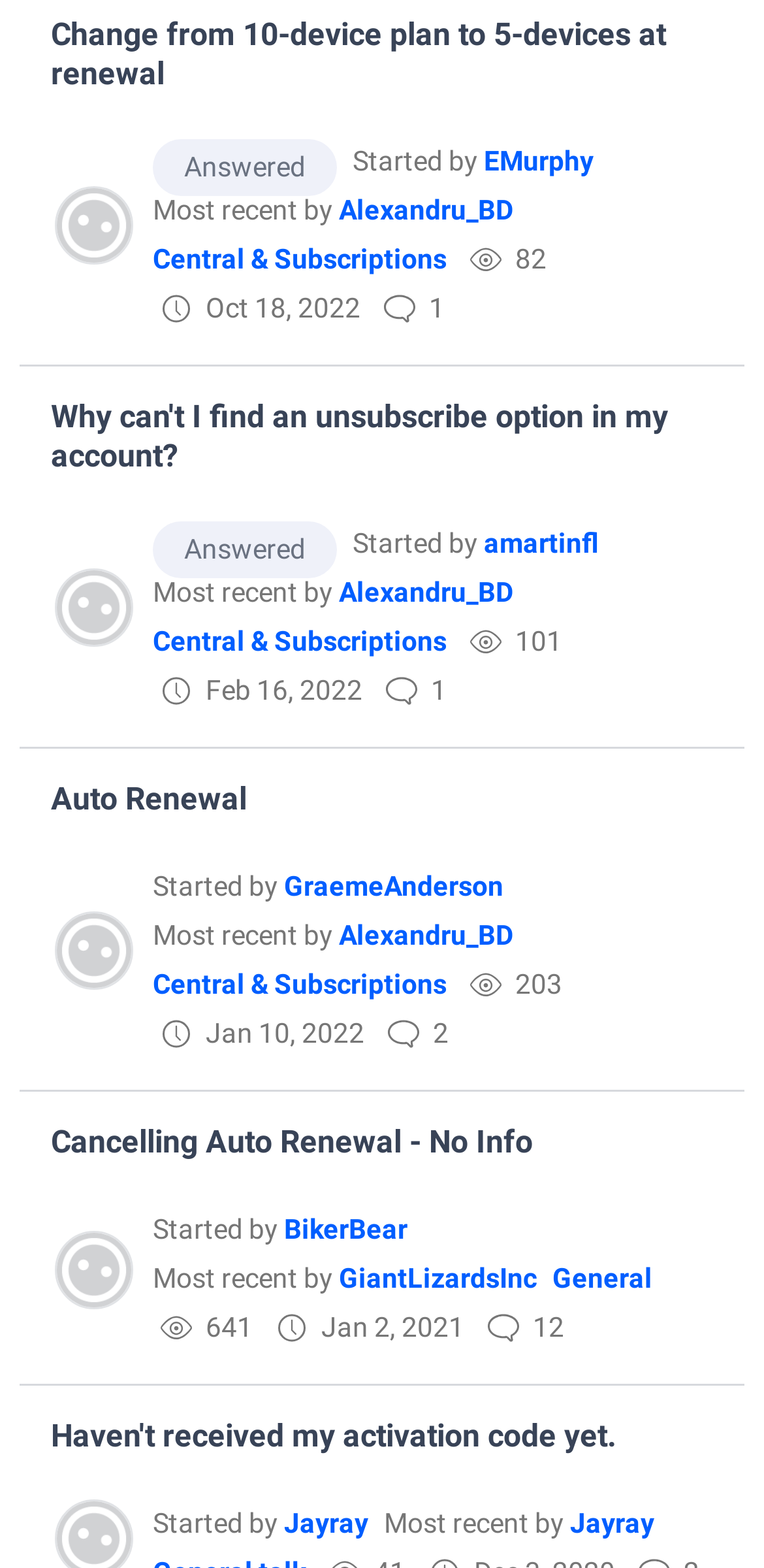Determine the bounding box coordinates for the HTML element described here: "Auto Renewal".

[0.067, 0.498, 0.933, 0.522]